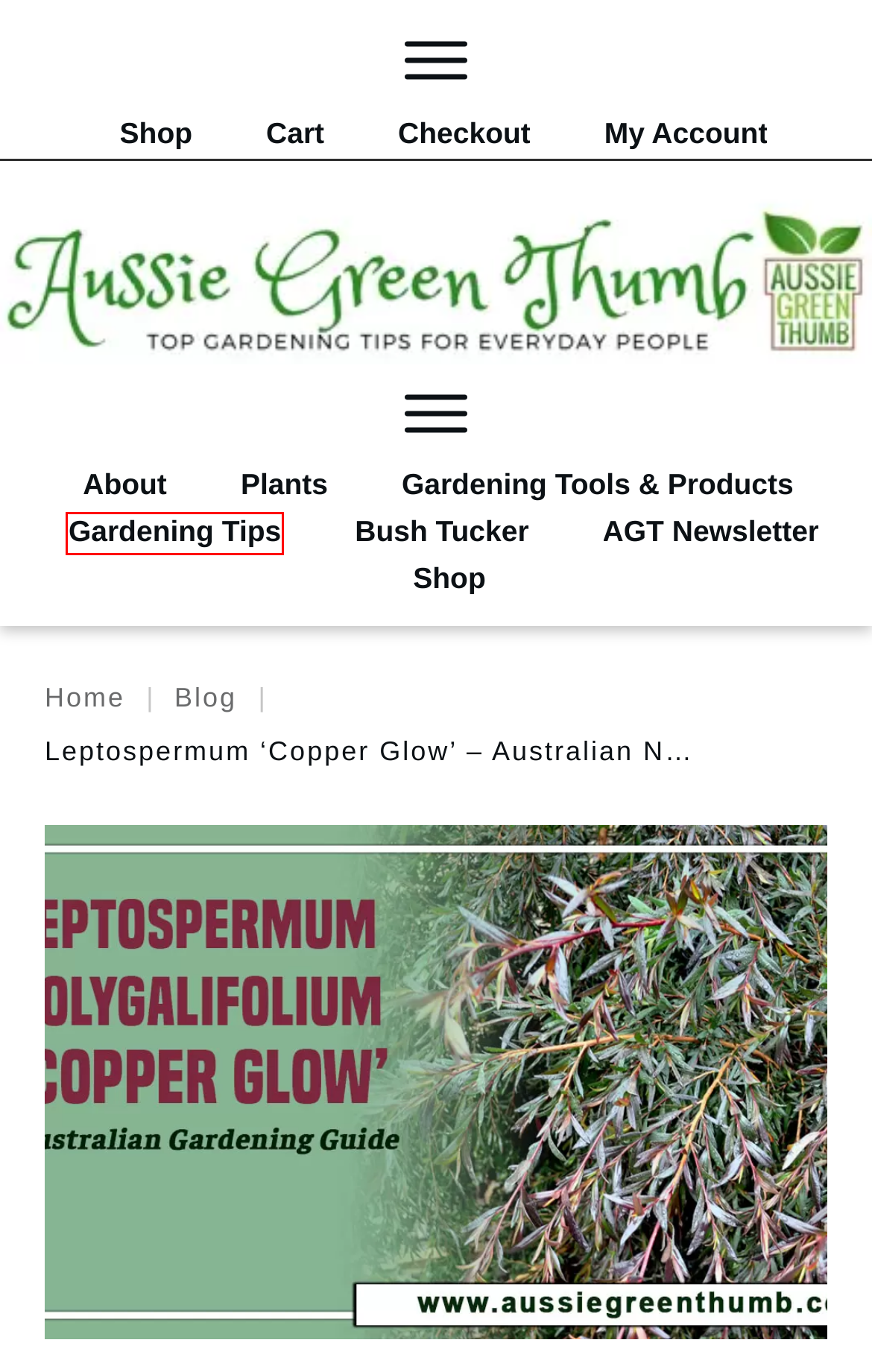You are looking at a webpage screenshot with a red bounding box around an element. Pick the description that best matches the new webpage after interacting with the element in the red bounding box. The possible descriptions are:
A. Aussie Green Thumb: Australia's Best Gardening Website
B. Gardening Tips : AGT
C. Cart : AGT
D. Gardening Tools and Products : AGT
E. Blog : AGT
F. Plant Profiles and Australian Growing Guides : AGT
G. Join Our Gardening Community Newsletter : AGT
H. My account : AGT

B